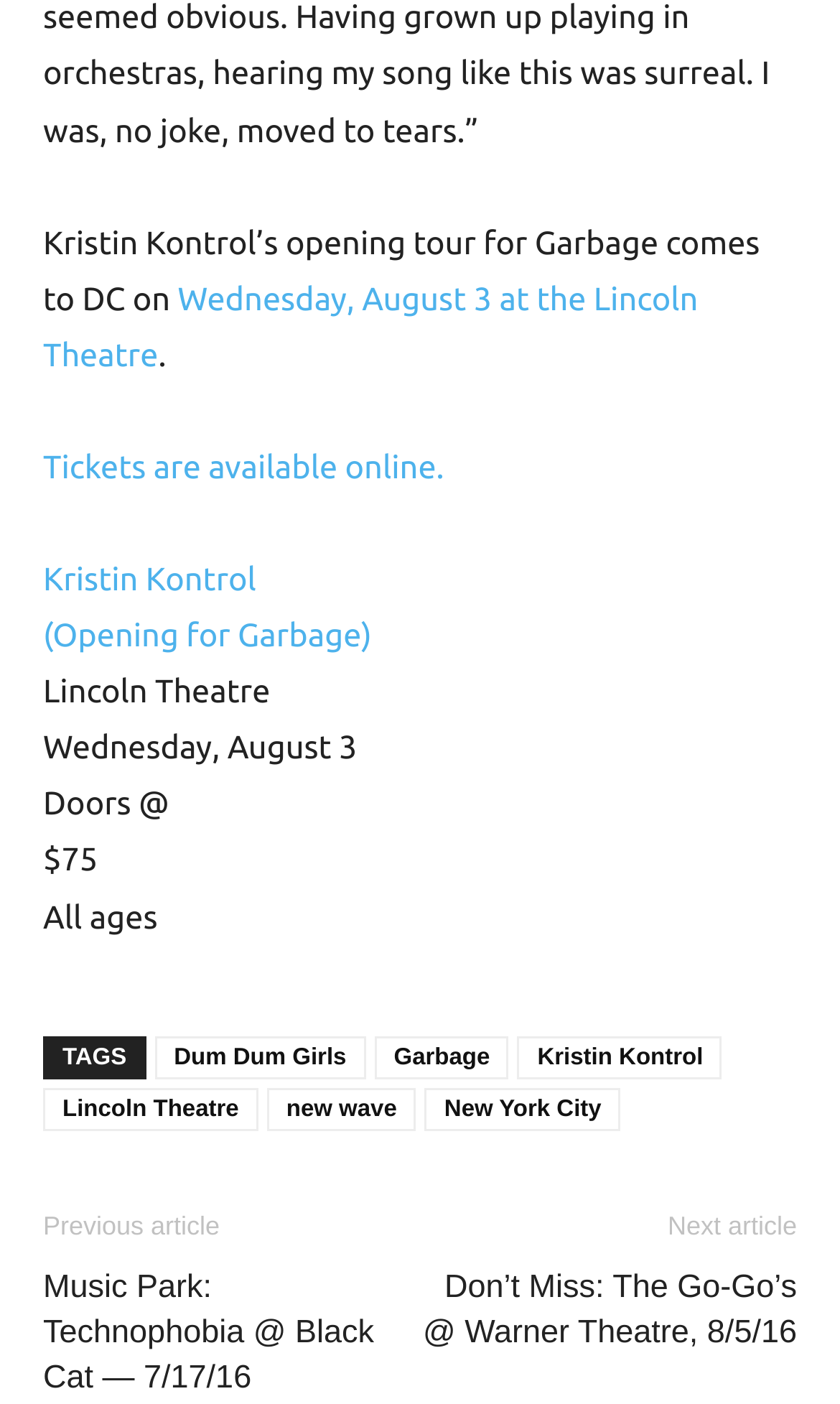Identify the bounding box coordinates for the region of the element that should be clicked to carry out the instruction: "View the event details at Lincoln Theatre". The bounding box coordinates should be four float numbers between 0 and 1, i.e., [left, top, right, bottom].

[0.051, 0.774, 0.307, 0.805]